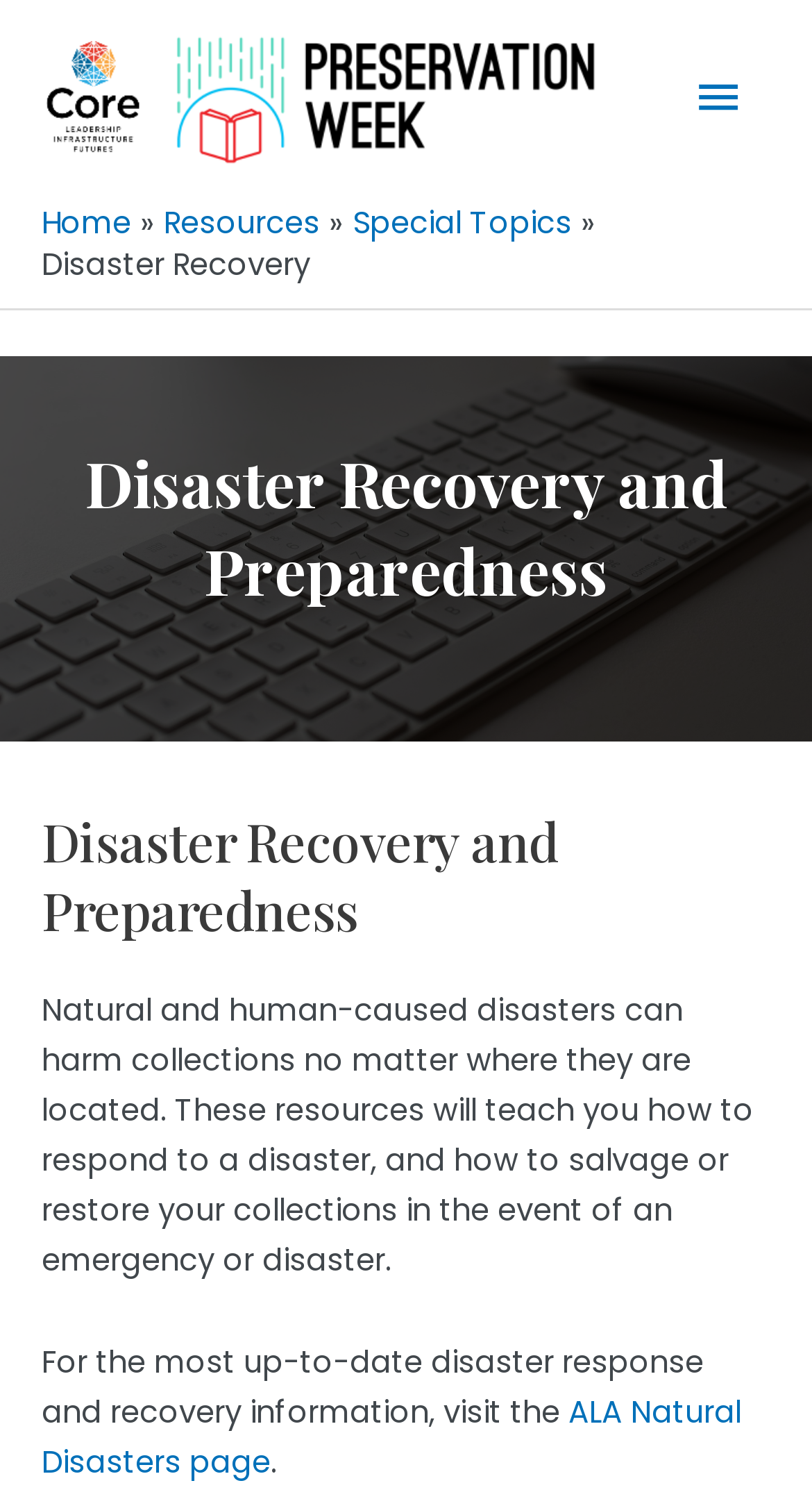What is the main topic of this webpage?
Refer to the image and respond with a one-word or short-phrase answer.

Disaster Recovery